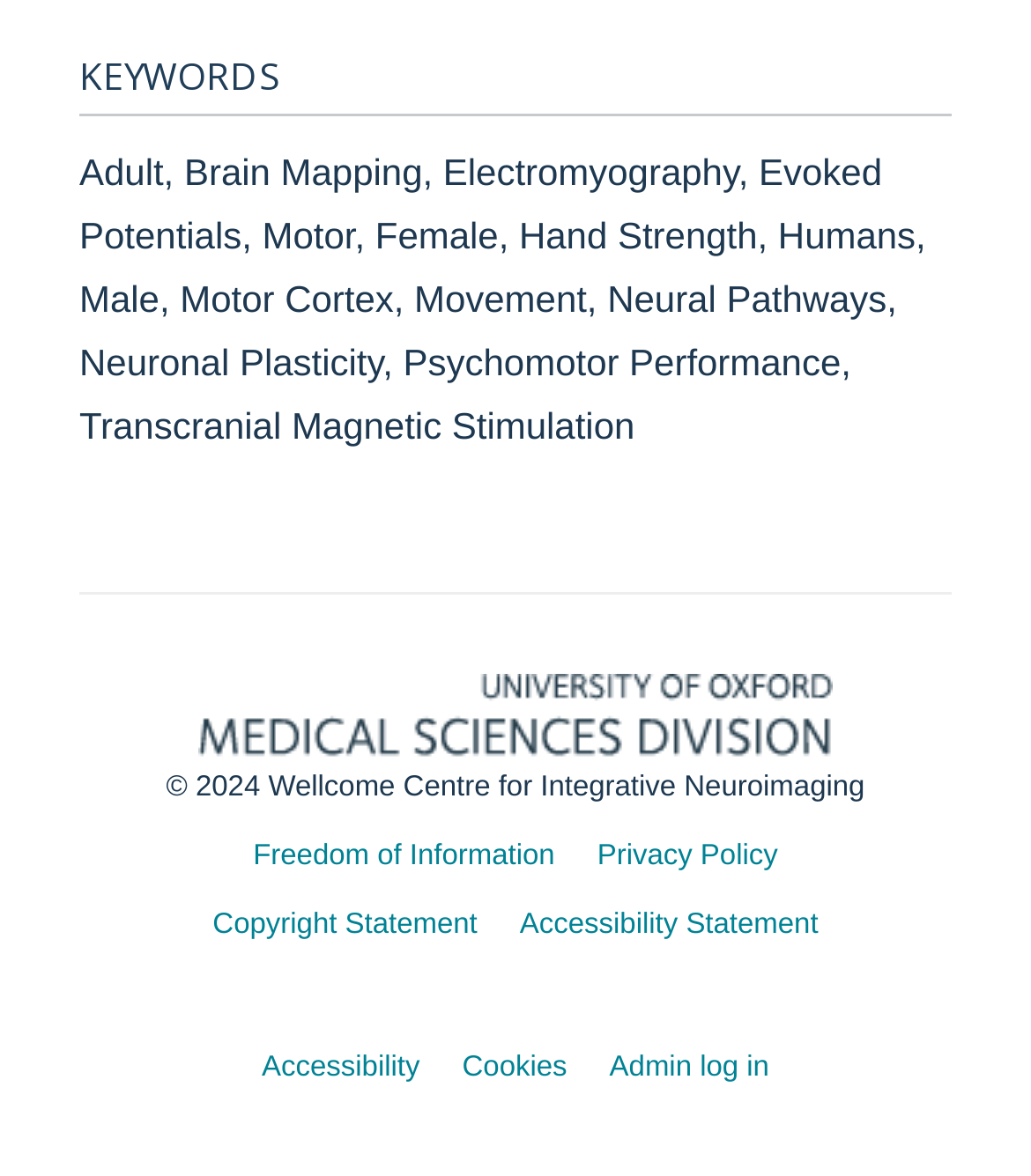How many links are there at the bottom of the page?
Using the image as a reference, answer the question with a short word or phrase.

7